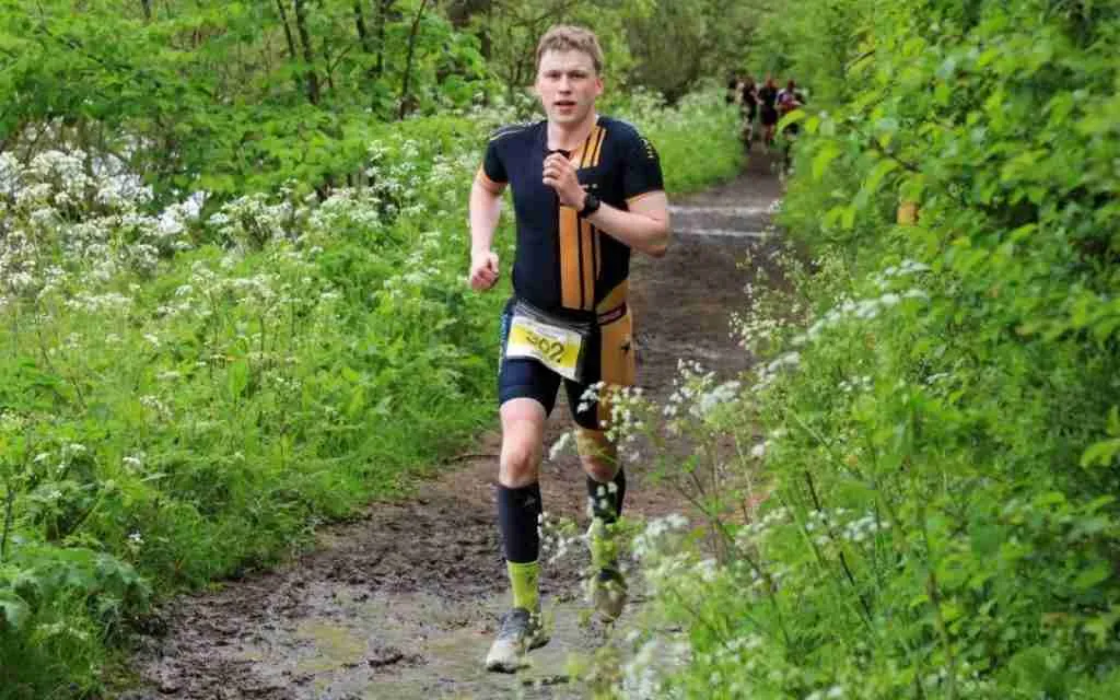What is the setting of the race?
Respond with a short answer, either a single word or a phrase, based on the image.

Natural